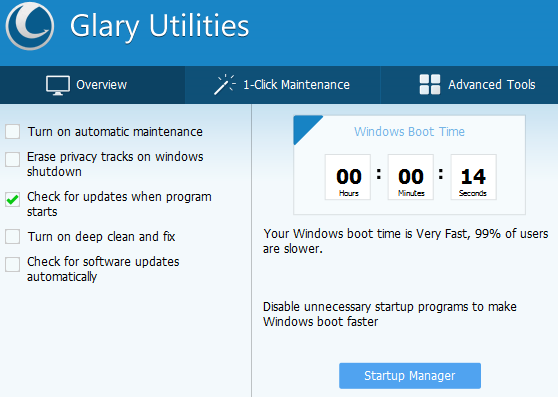What percentage of users have a slower boot time?
Using the information from the image, give a concise answer in one word or a short phrase.

99%